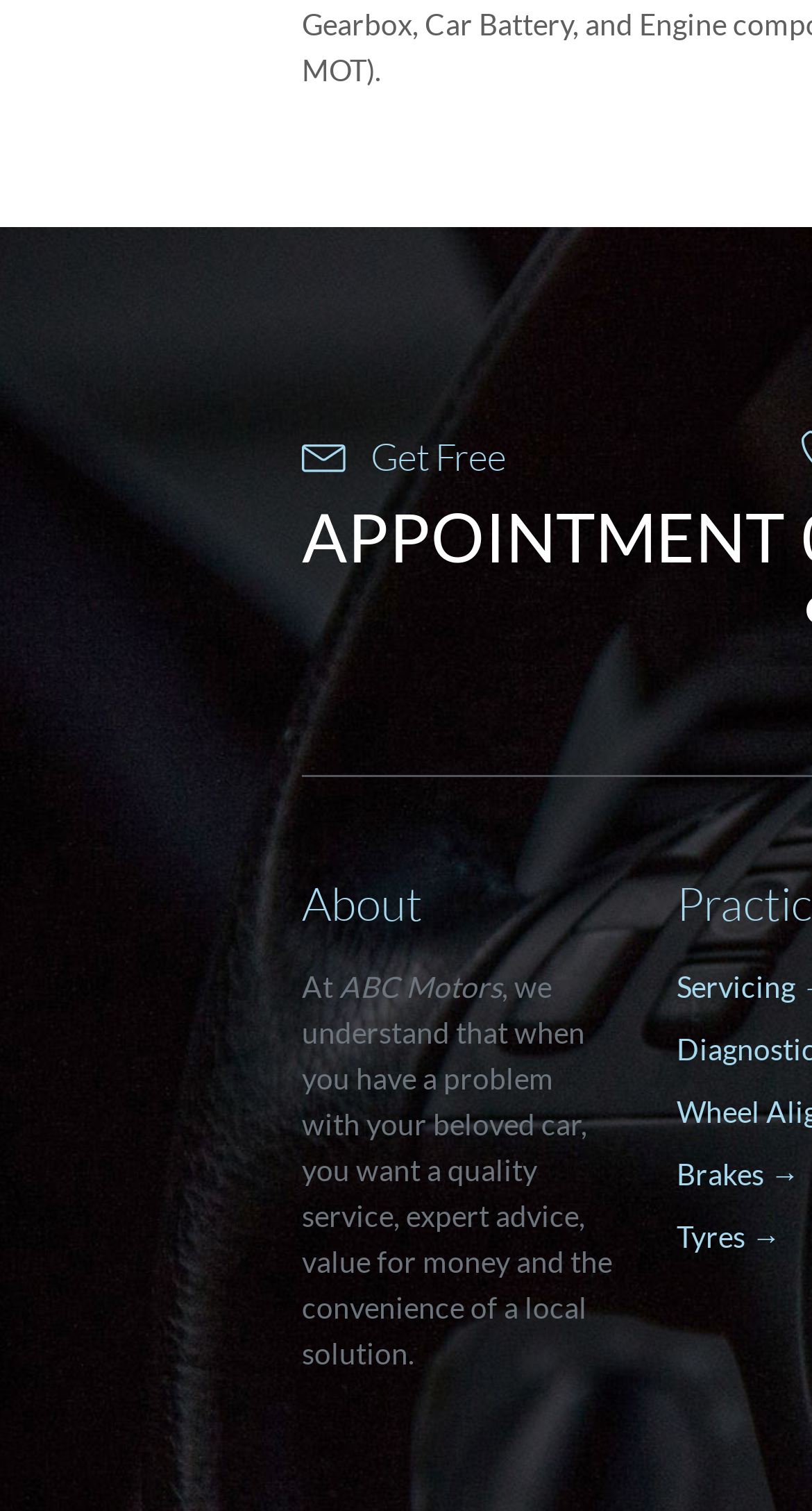Give a short answer using one word or phrase for the question:
What is the name of the car service company?

ABC Motors